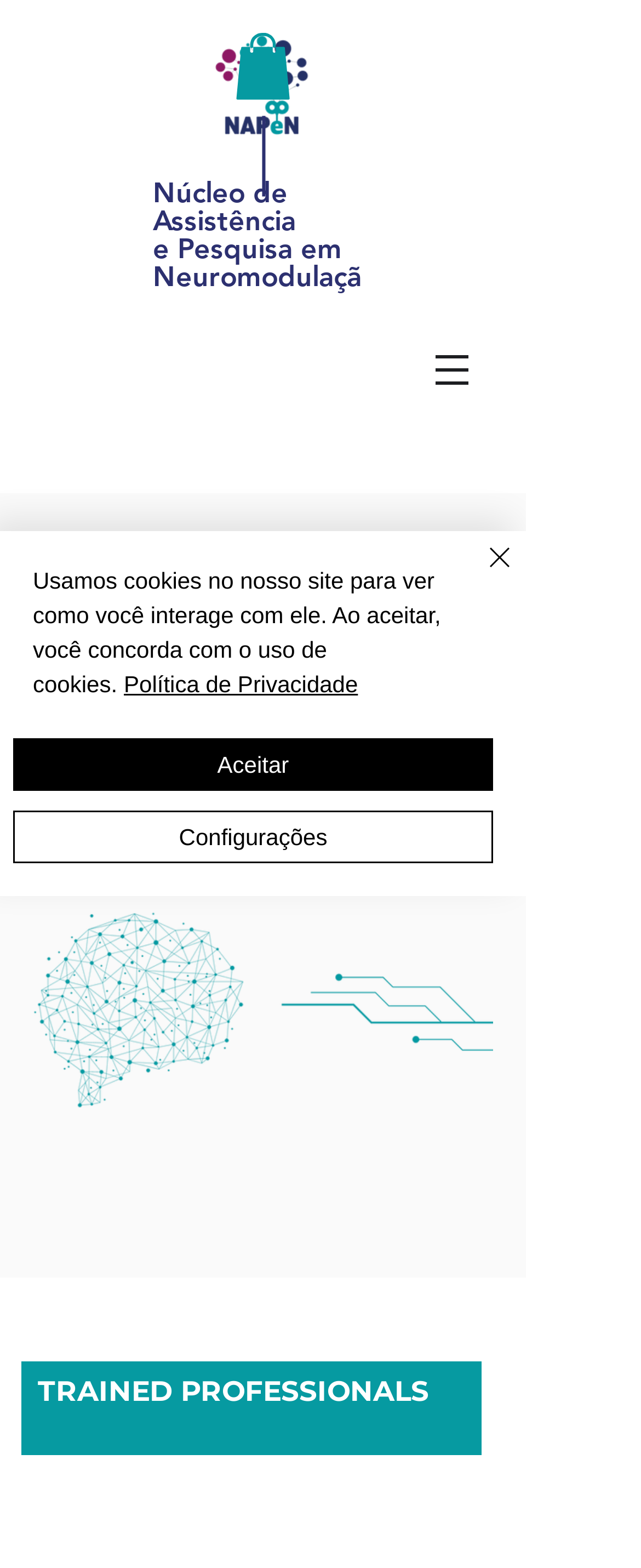What is the name of the organization?
Answer the question with as much detail as you can, using the image as a reference.

Based on the webpage, the name of the organization is mentioned in the heading 'Núcleo de Assistência e Pesquisa em Neuromodulação' which is a part of the webpage's content.